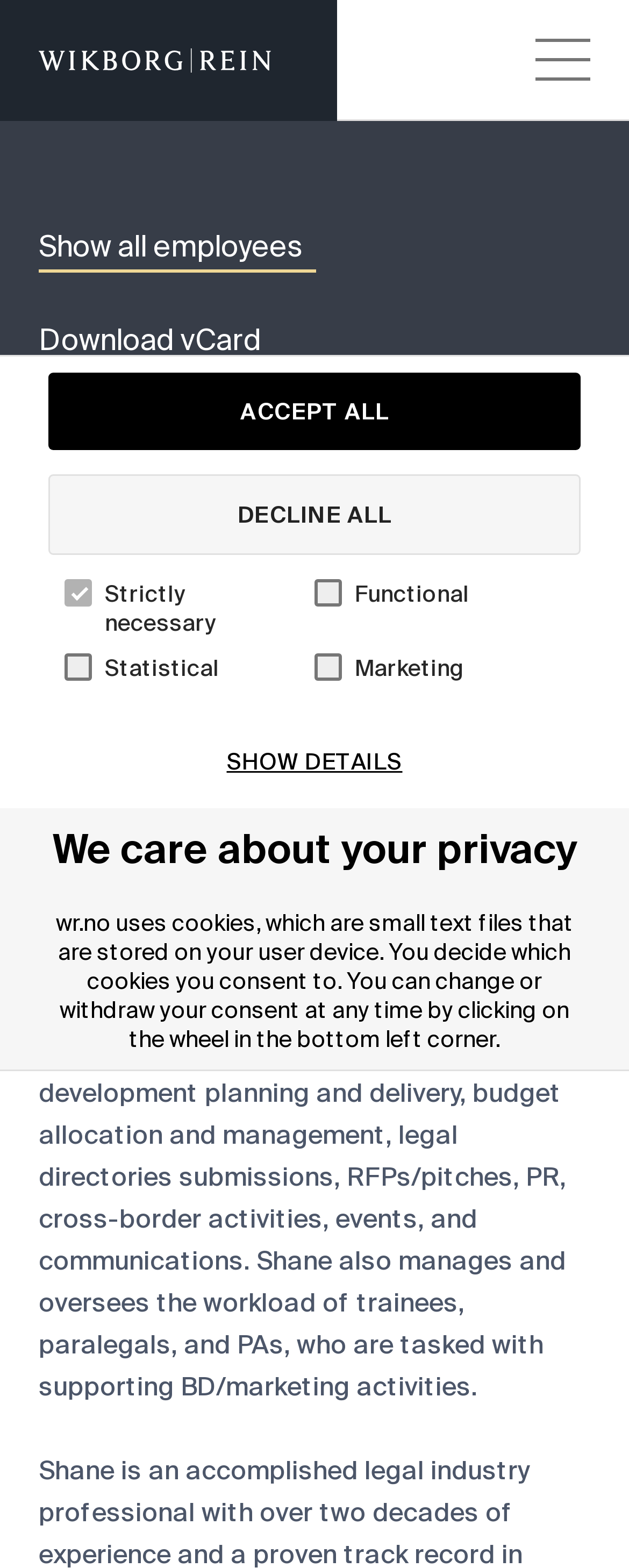Determine the bounding box of the UI component based on this description: "Cookie declaration". The bounding box coordinates should be four float values between 0 and 1, i.e., [left, top, right, bottom].

[0.0, 0.683, 0.499, 0.744]